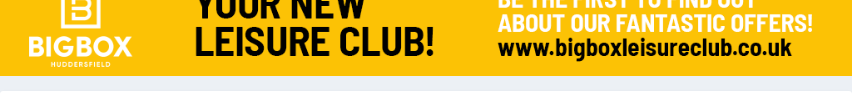What is the purpose of the promotional design?
Answer the question with a single word or phrase, referring to the image.

To attract attention